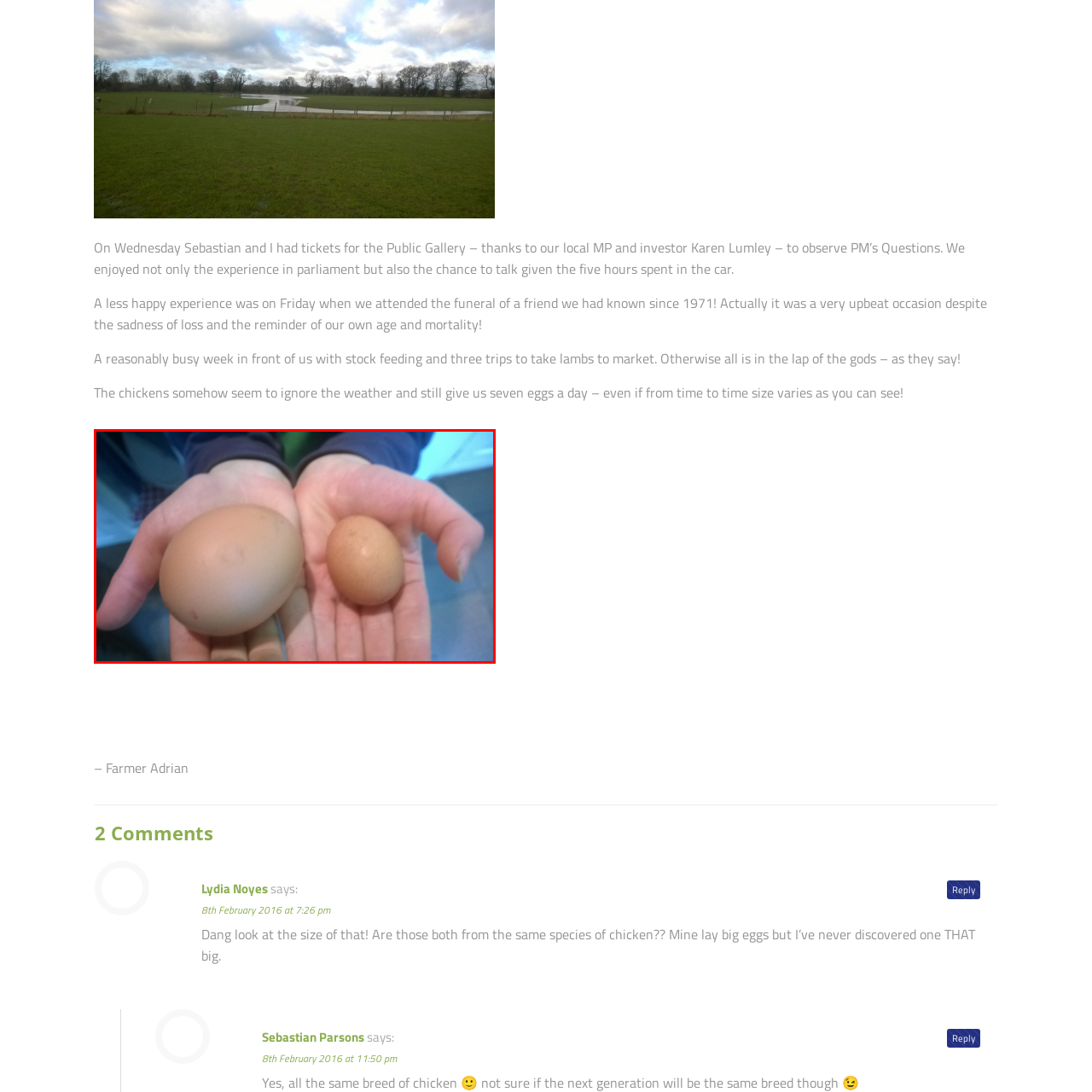Construct a detailed caption for the image enclosed in the red box.

In the image, a person's hands display two eggs of noticeably different sizes, illustrating the variation in egg sizes that can occur even within the same species of chickens. The larger egg, which dominates the left hand, has a smooth, pale brown shell and appears quite hefty, while the smaller egg, resting in the right hand, is a lighter brown, more petite in size. This visual comparison highlights not just the physical differences between the eggs but also may prompt curiosity about the breeds of chickens responsible for such variations. The backdrop appears to be a well-lit kitchen, hinting at a domestic setting where fresh eggs are likely collected. The context suggests an engaging discussion about the productivity and output of backyard chickens, alongside reflections on the natural variations found in farm-fresh eggs.